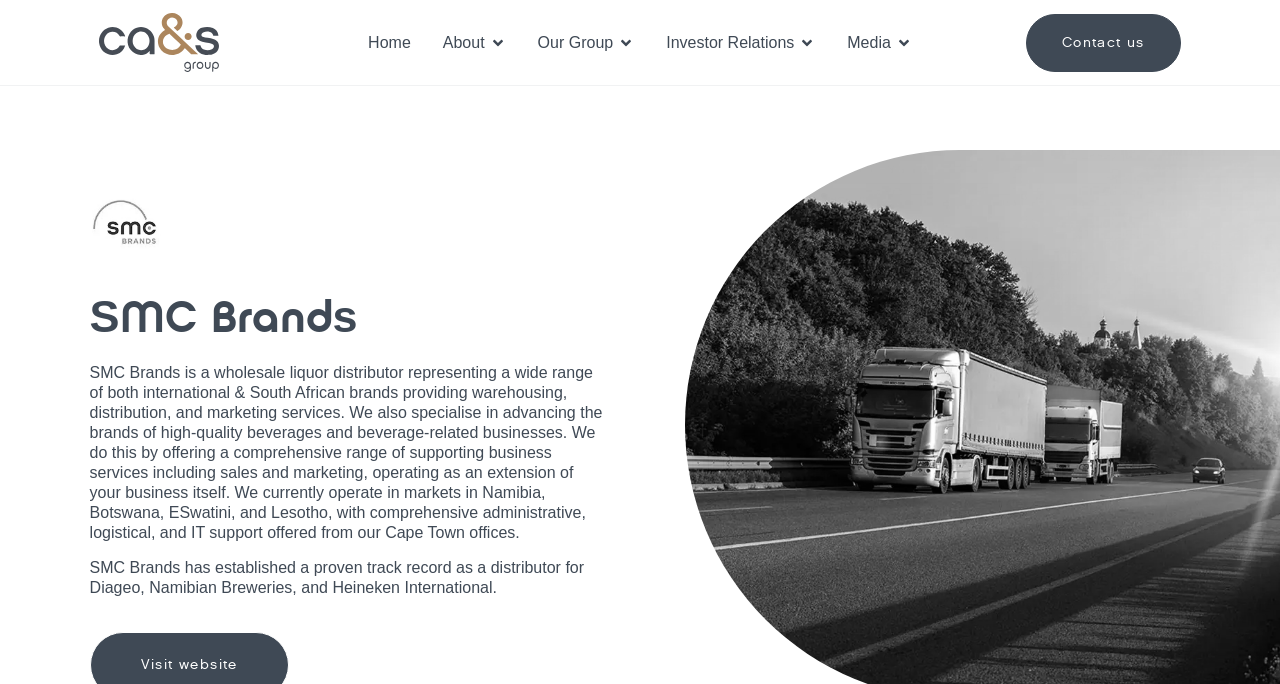In which countries does SMC Brands operate?
Provide a one-word or short-phrase answer based on the image.

Namibia, Botswana, ESwatini, and Lesotho